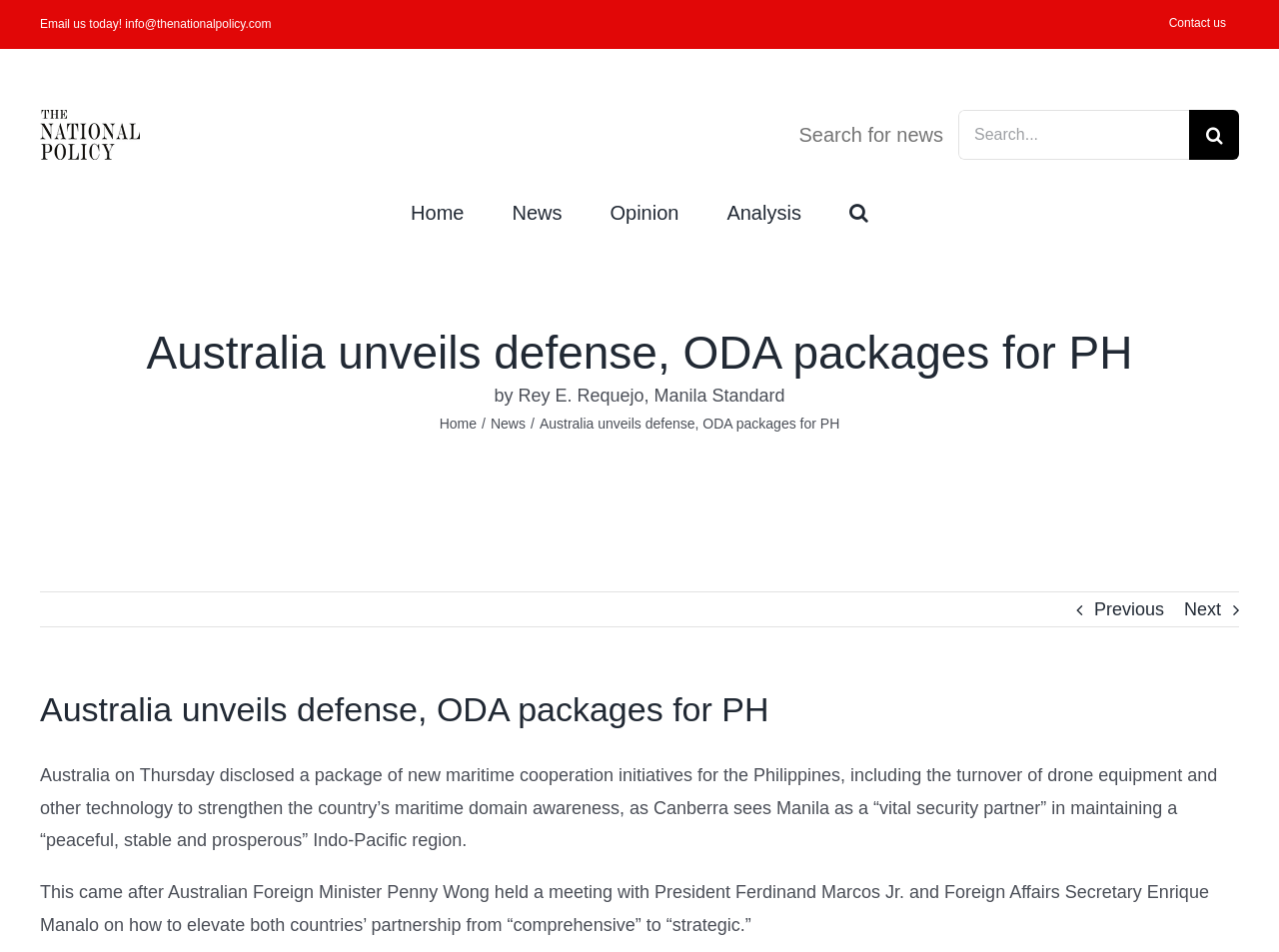Generate a thorough explanation of the webpage's elements.

The webpage appears to be a news article from The National Policy, with a focus on Australia's unveiling of defense and ODA packages for the Philippines. 

At the top left corner, there is a logo of The National Policy, accompanied by a link to the website's email address. On the top right corner, there is a secondary menu with a link to the "Contact us" page. 

Below the logo, there is a search bar with a magnifying glass icon, allowing users to search for news articles. 

The main menu is located below the search bar, with links to various sections of the website, including "Home", "News", "Opinion", "Analysis", and "Search". 

The main content of the webpage is an article with a heading that reads "Australia unveils defense, ODA packages for PH". The article is attributed to Rey E. Requejo of Manila Standard. 

The article is divided into sections, with a breadcrumb navigation bar above the main content, showing the path "Home > News". 

The main content of the article is a lengthy text that discusses Australia's package of new maritime cooperation initiatives for the Philippines, including the turnover of drone equipment and other technology to strengthen the country's maritime domain awareness. 

At the bottom of the article, there are links to navigate to the previous and next articles.